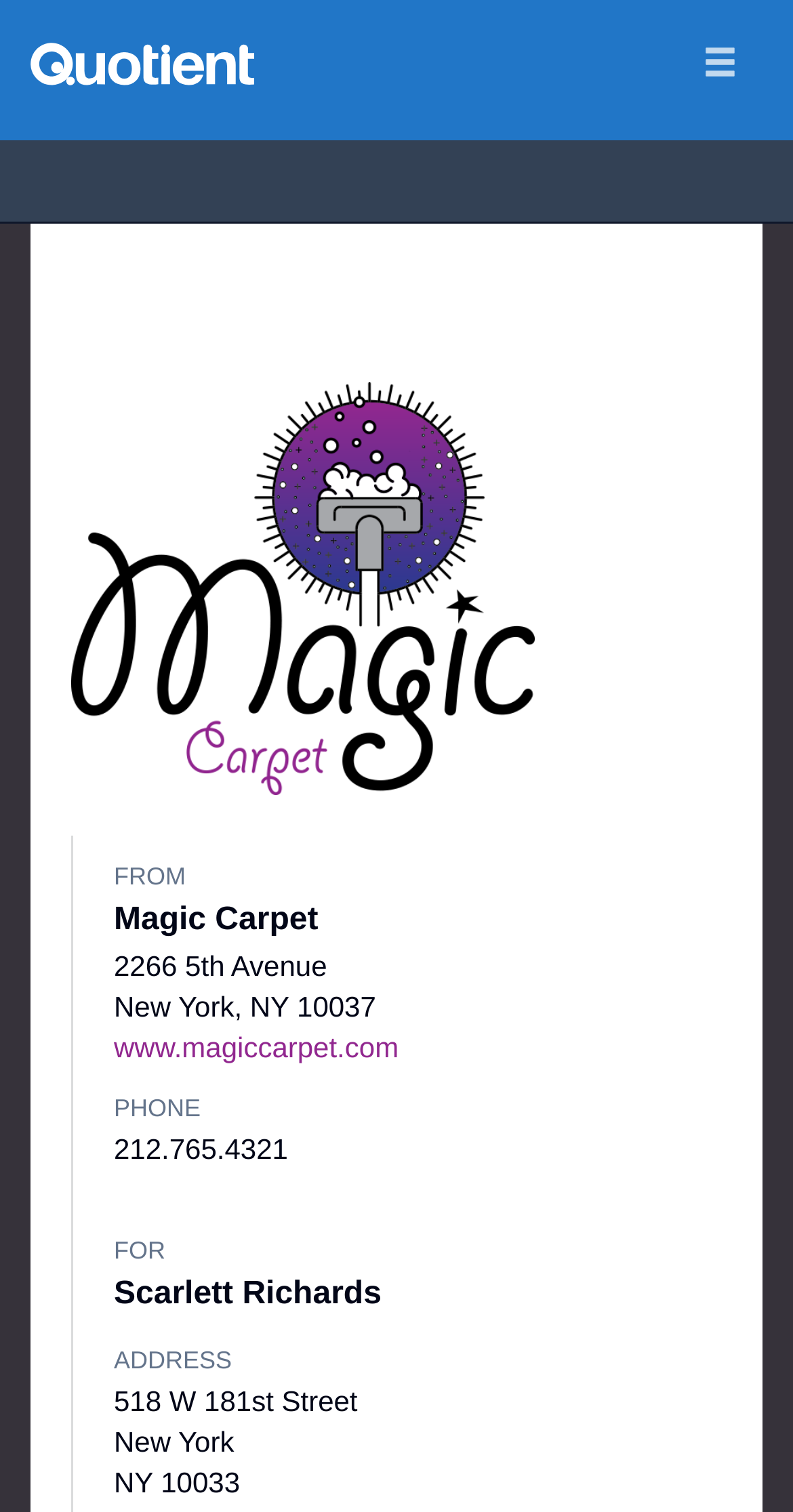Please determine the bounding box coordinates, formatted as (top-left x, top-left y, bottom-right x, bottom-right y), with all values as floating point numbers between 0 and 1. Identify the bounding box of the region described as: aria-label="Menu"

[0.854, 0.013, 0.962, 0.077]